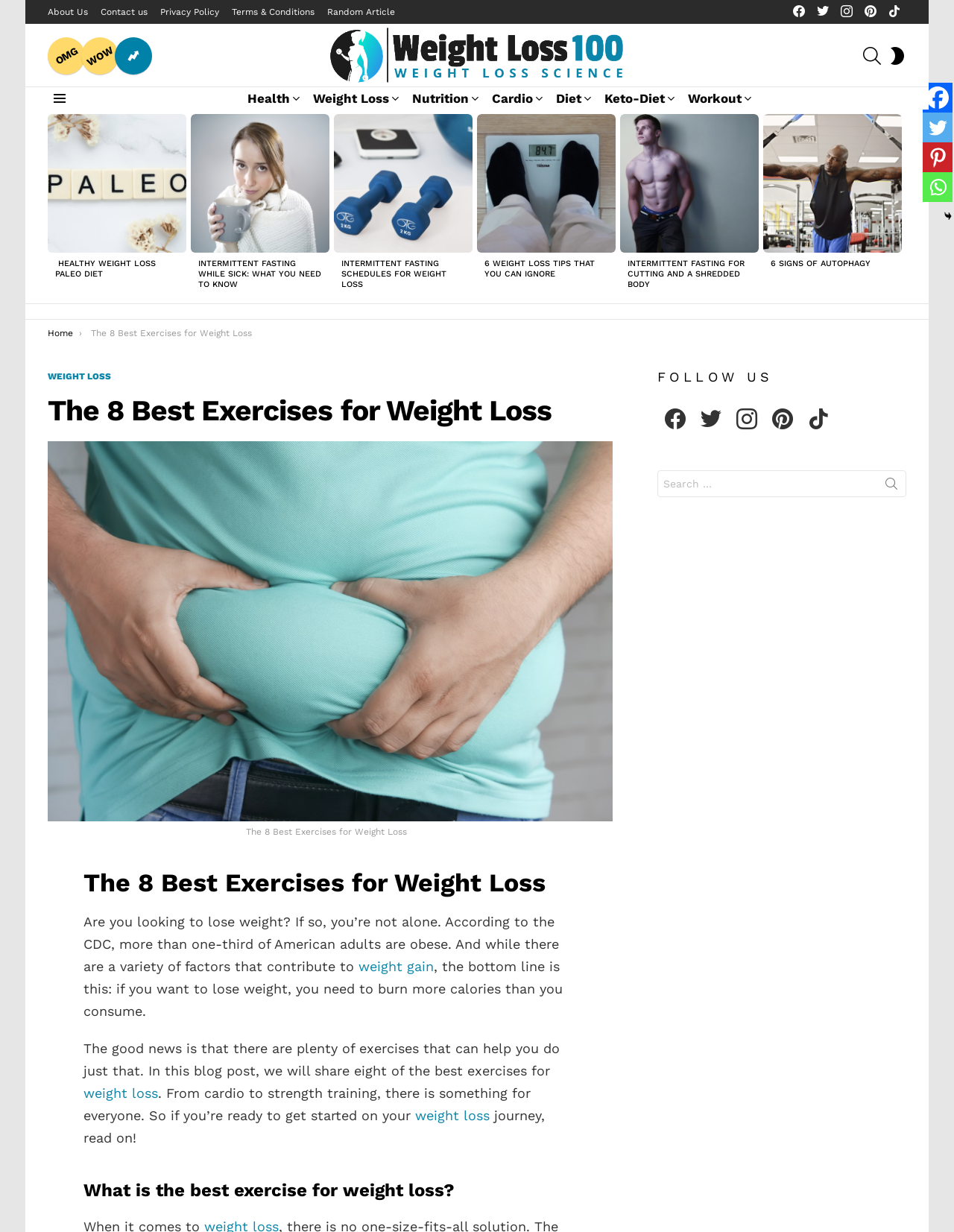Please give a succinct answer using a single word or phrase:
What is the website's name?

Weight Loss 100